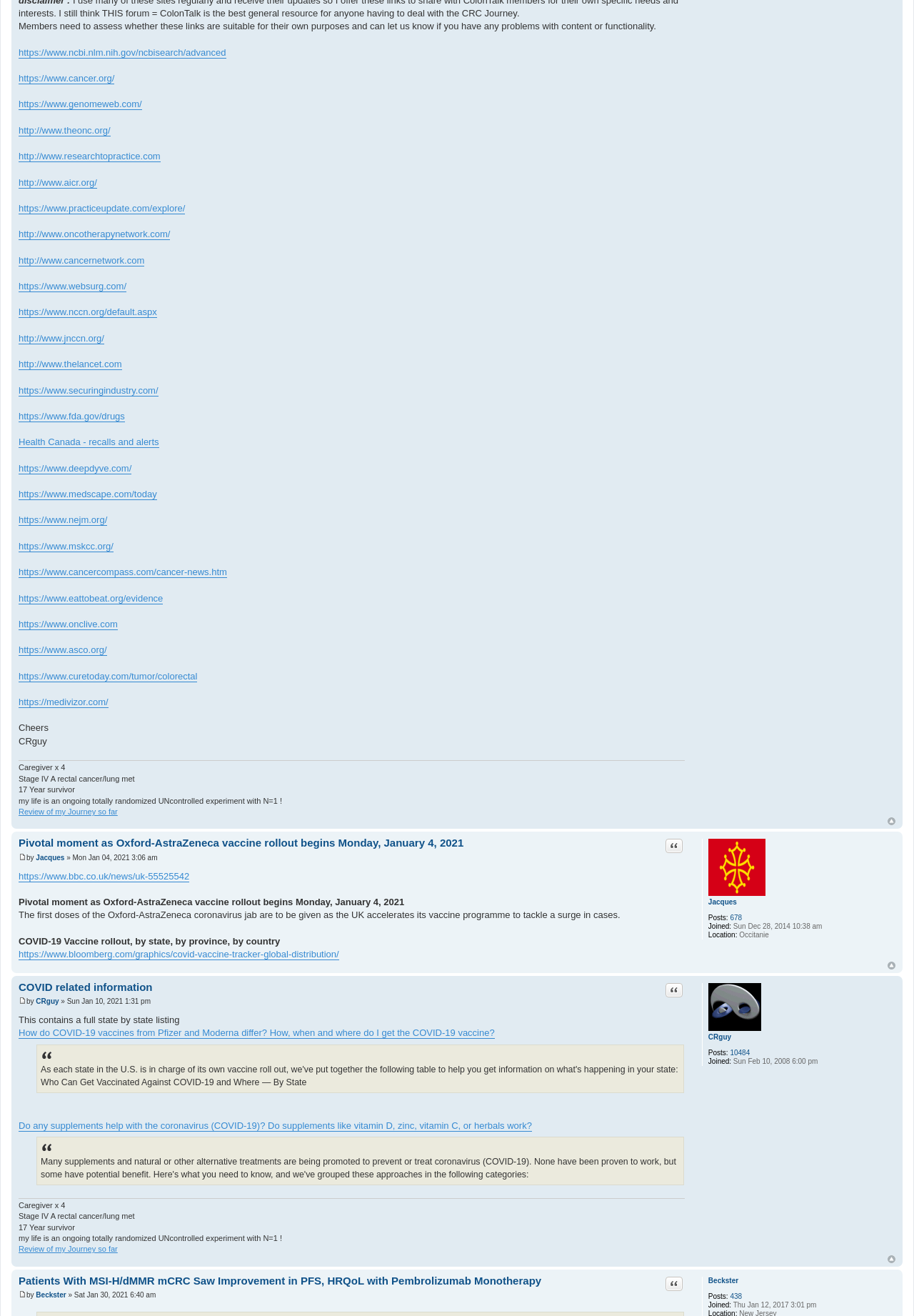Use a single word or phrase to answer the question: 
What is the purpose of the links provided in the webpage?

To provide additional information